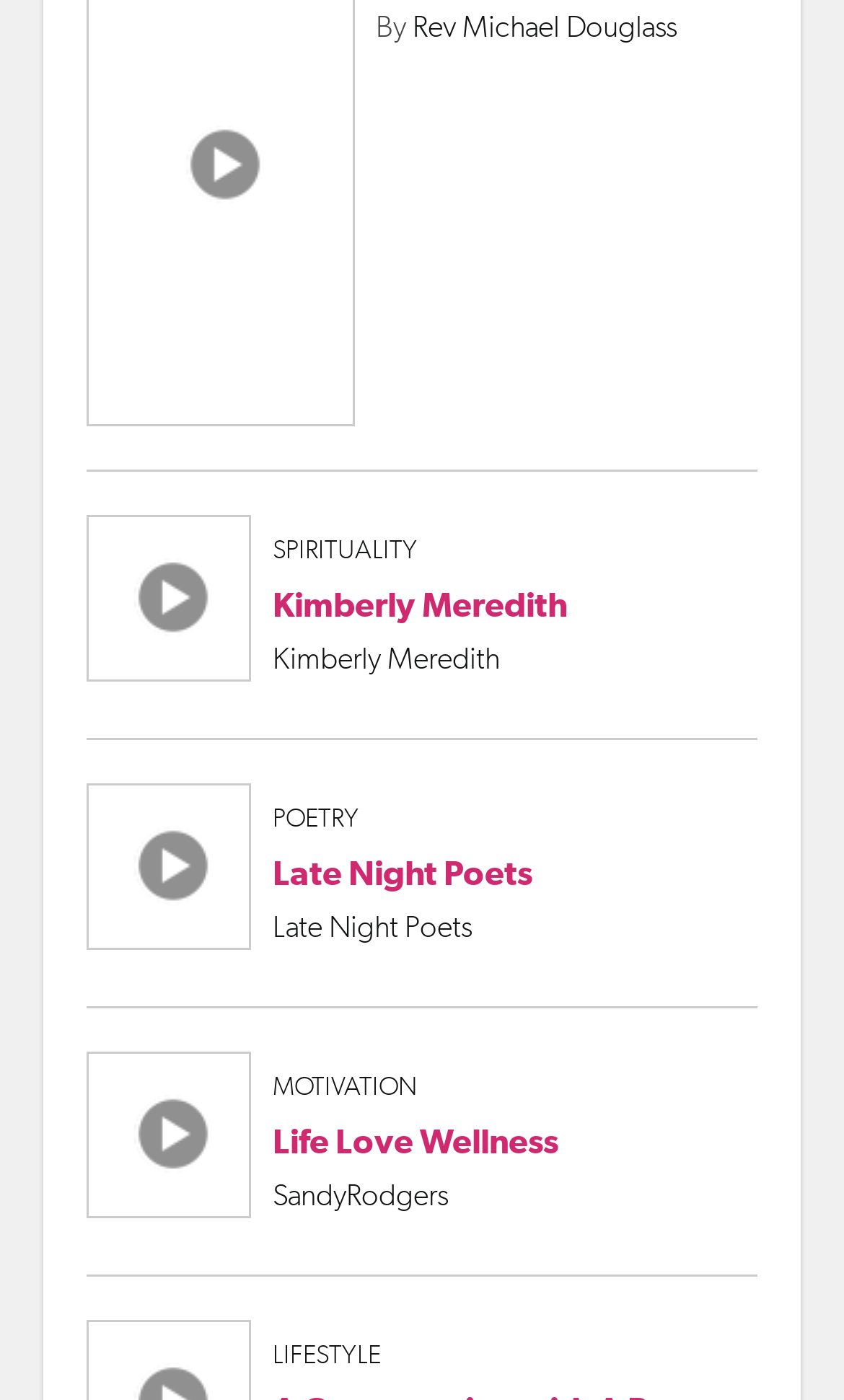Specify the bounding box coordinates of the element's region that should be clicked to achieve the following instruction: "Learn about MOTIVATION". The bounding box coordinates consist of four float numbers between 0 and 1, in the format [left, top, right, bottom].

[0.323, 0.765, 0.495, 0.786]